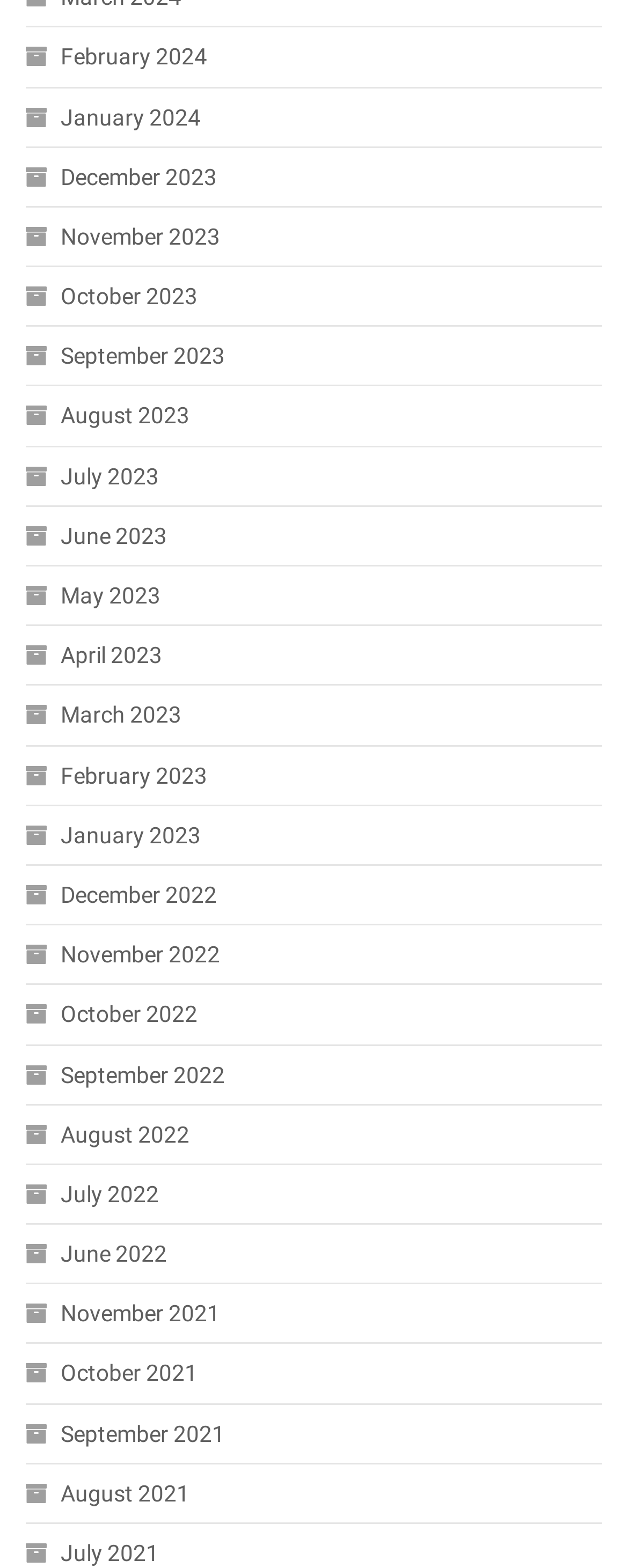Could you locate the bounding box coordinates for the section that should be clicked to accomplish this task: "Read Gary Nabhan's lectures and workshops".

None